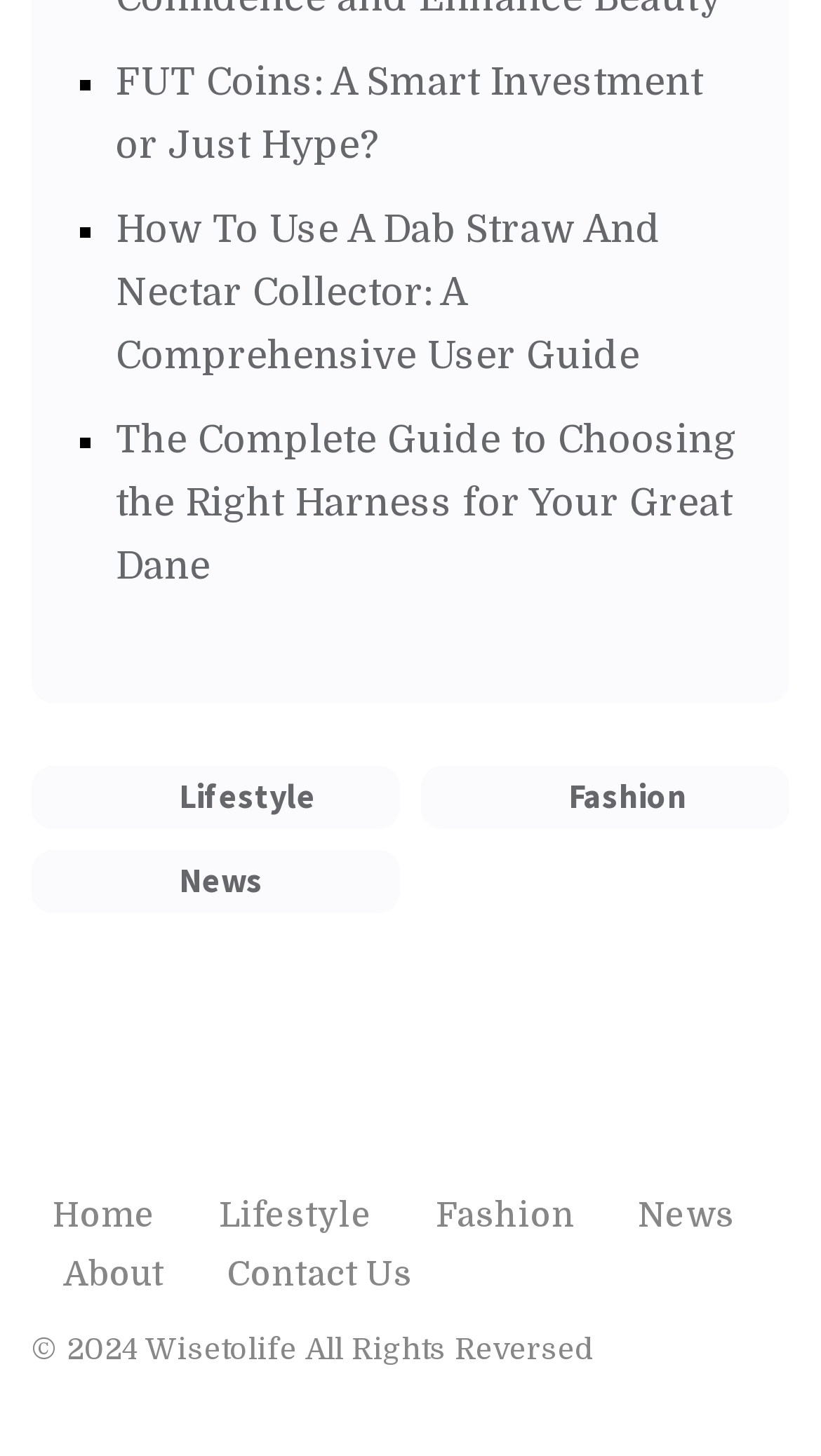Please specify the bounding box coordinates of the element that should be clicked to execute the given instruction: 'Contact Us'. Ensure the coordinates are four float numbers between 0 and 1, expressed as [left, top, right, bottom].

[0.251, 0.855, 0.528, 0.896]